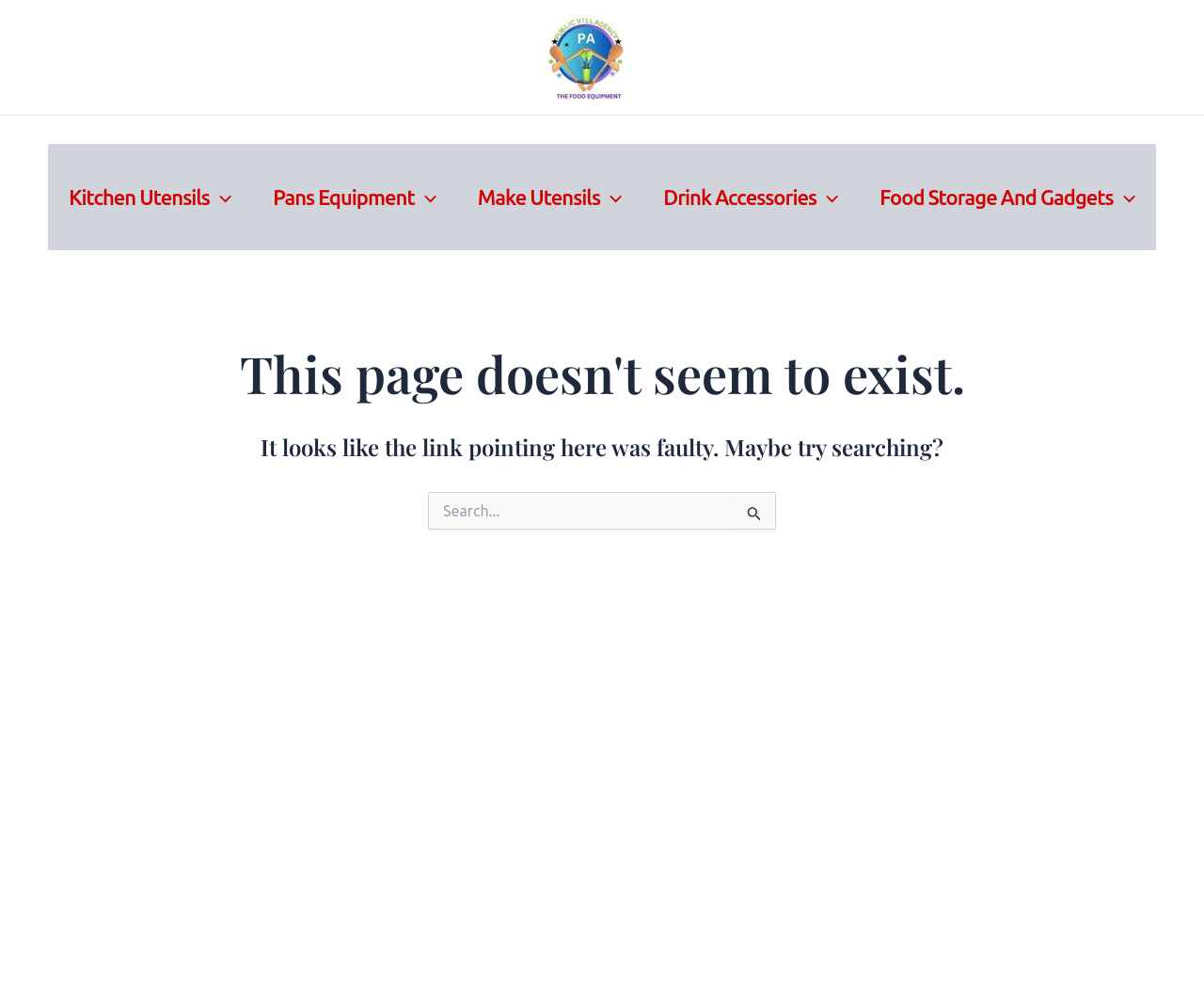Locate the UI element described as follows: "parent_node: Search for: value="Search"". Return the bounding box coordinates as four float numbers between 0 and 1 in the order [left, top, right, bottom].

[0.609, 0.493, 0.645, 0.532]